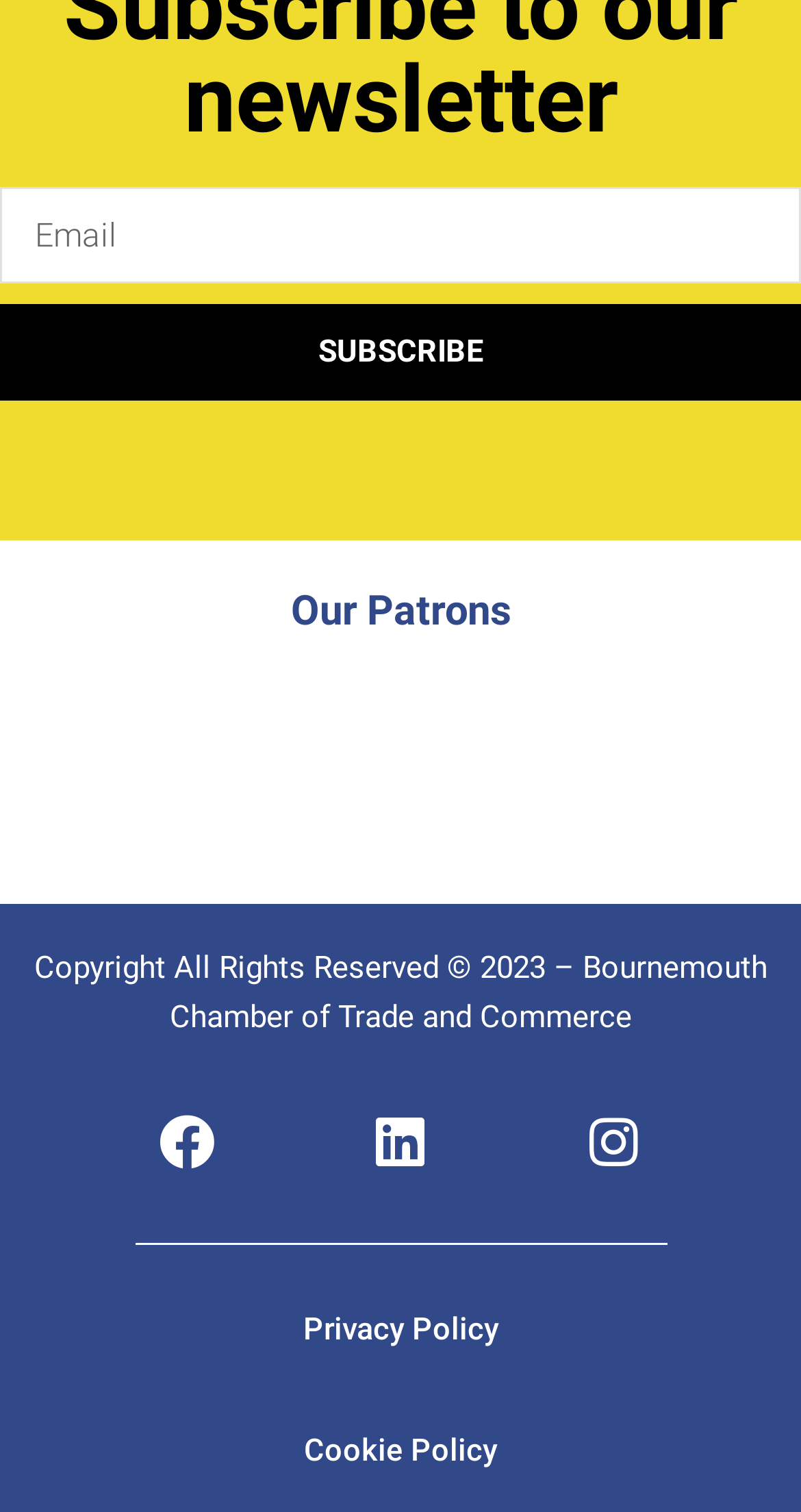Answer the following query concisely with a single word or phrase:
What type of policies are linked?

Privacy and Cookie